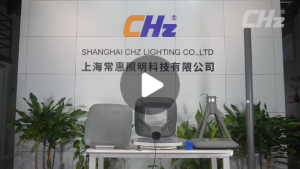How long has CHZ been a leading manufacturer in LED lighting?
Using the image as a reference, answer the question with a short word or phrase.

Since 2010